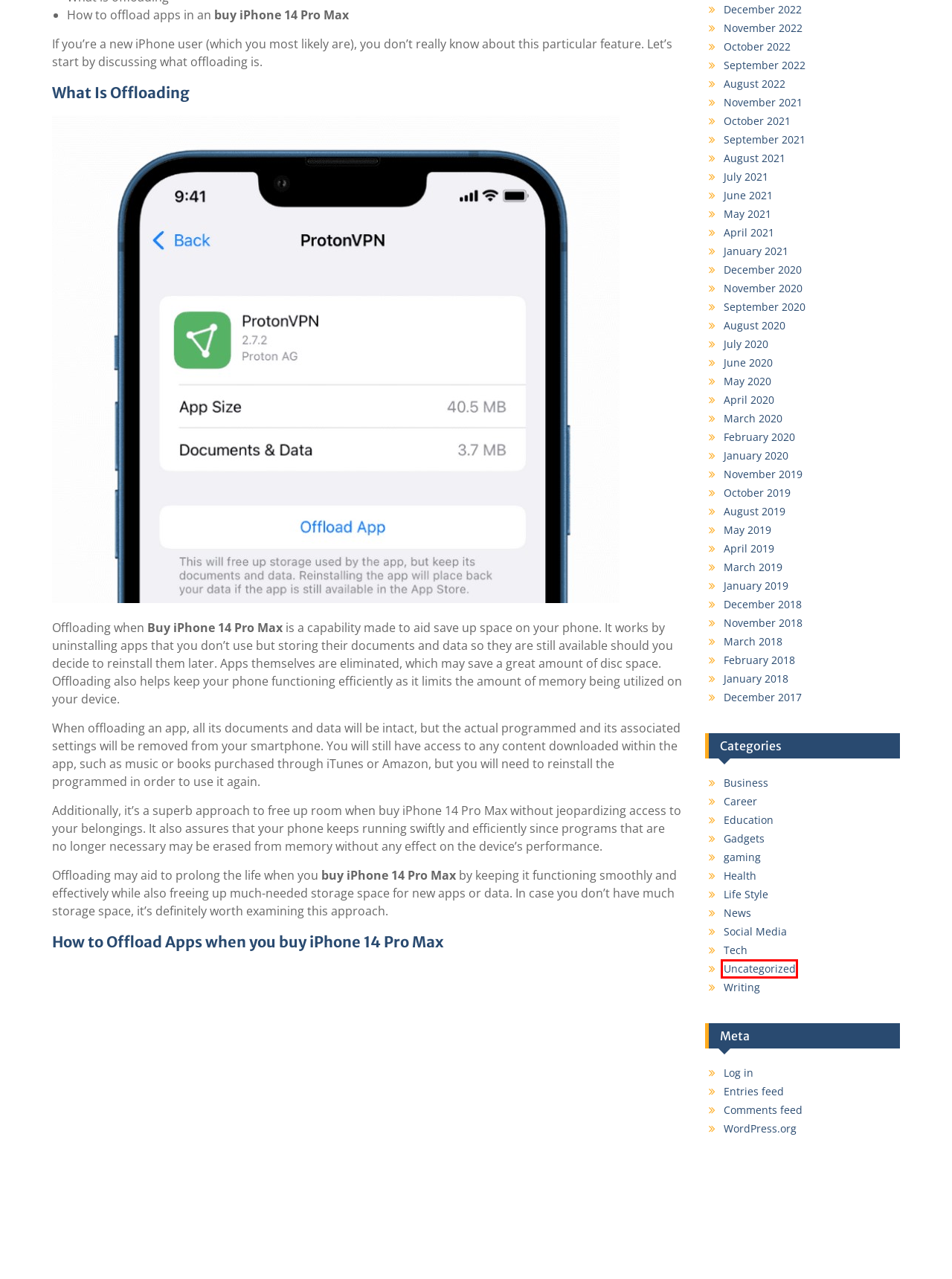Given a screenshot of a webpage with a red bounding box around a UI element, please identify the most appropriate webpage description that matches the new webpage after you click on the element. Here are the candidates:
A. November 2020 - Daily Publishers
B. June 2021 - Daily Publishers
C. Uncategorized Archives - Daily Publishers
D. December 2022 - Daily Publishers
E. December 2020 - Daily Publishers
F. December 2018 - Daily Publishers
G. November 2021 - Daily Publishers
H. November 2019 - Daily Publishers

C